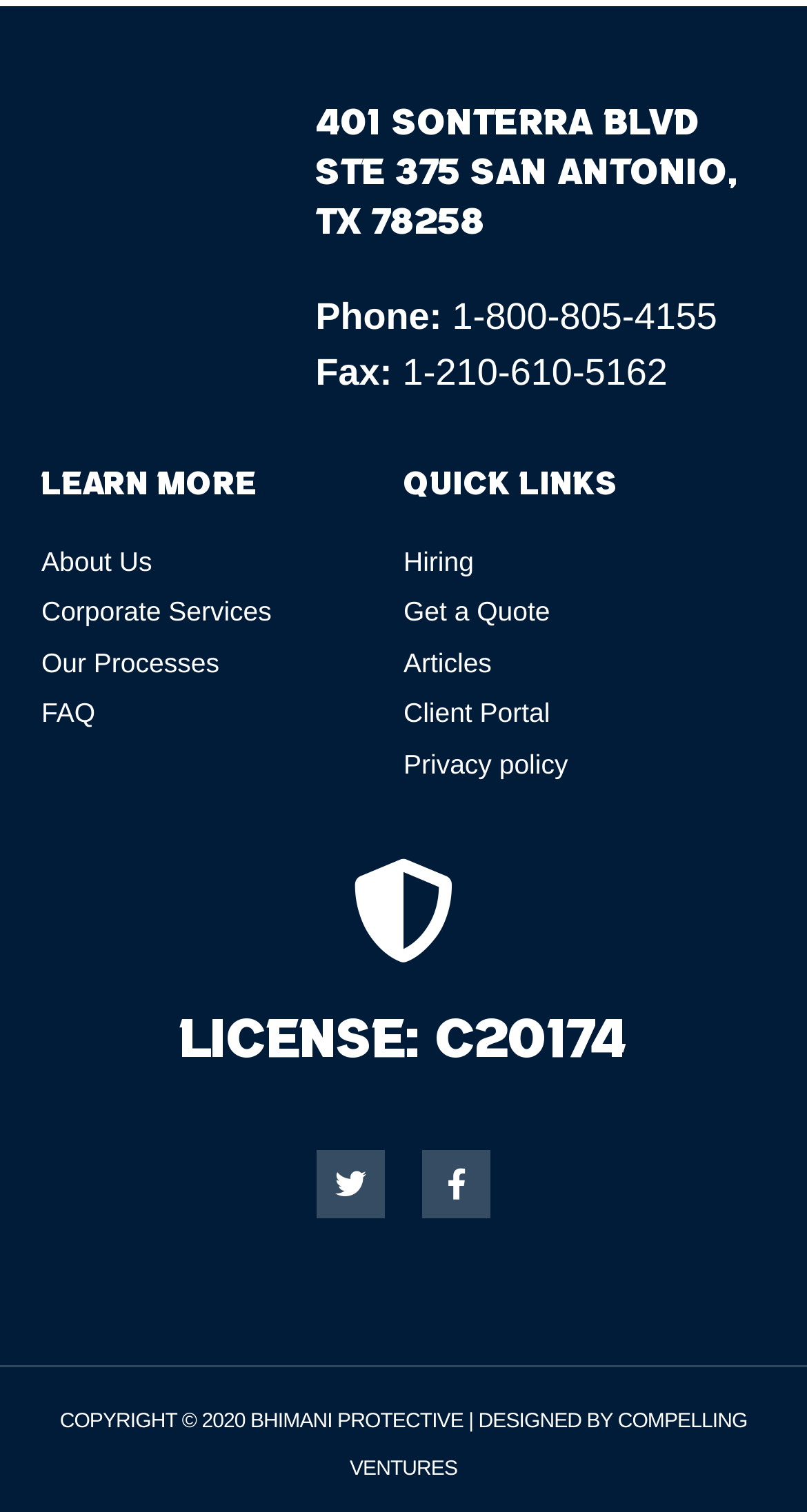Pinpoint the bounding box coordinates of the element that must be clicked to accomplish the following instruction: "Toggle navigation". The coordinates should be in the format of four float numbers between 0 and 1, i.e., [left, top, right, bottom].

None